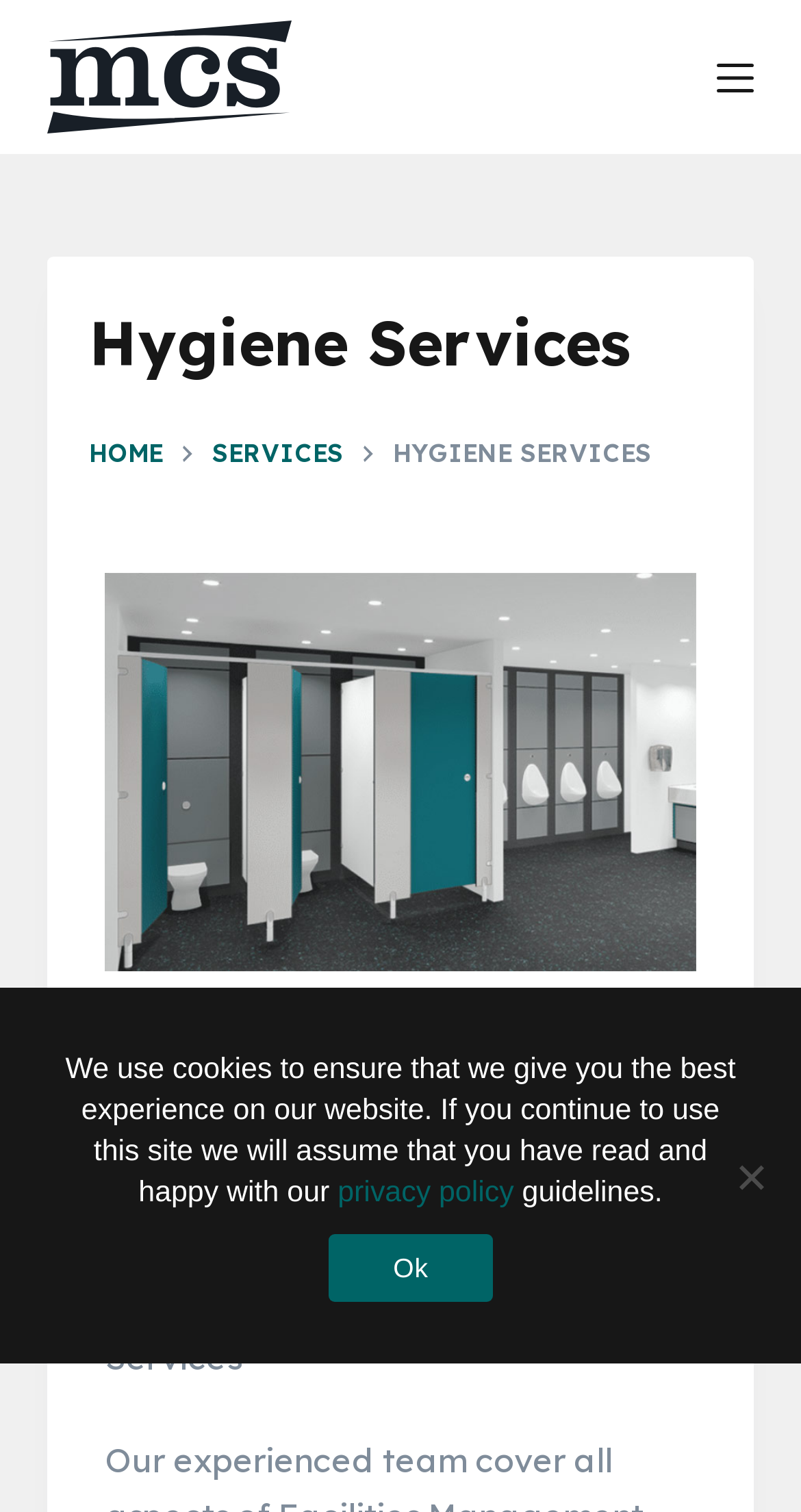Summarize the webpage with intricate details.

The webpage is about MCS(Uk) Ltd's hygiene and washroom services. At the top left, there is a link to skip to the content. Next to it, there is a link to MCS Cleaning Services, accompanied by an image with the same name. On the top right, there is a button to open an off-canvas menu.

The main content is divided into two sections. The top section has a header with the title "Hygiene Services" and three links: "HOME", "SERVICES", and a static text "HYGIENE SERVICES". Below this header, there is a figure with an image, and a paragraph of text that describes the services offered by MCS(Uk) Ltd, including sanitary and hygiene units, air fresheners, hand towel dispensers, floor mats, and hand driers.

At the bottom of the page, there is a cookie notice dialog with a static text explaining the use of cookies on the website. The dialog also contains a link to the privacy policy and a button to accept the cookies. There is also a "No" button on the right side of the dialog.

Overall, the webpage has a simple layout with a clear hierarchy of elements, making it easy to navigate and understand the services offered by MCS(Uk) Ltd.